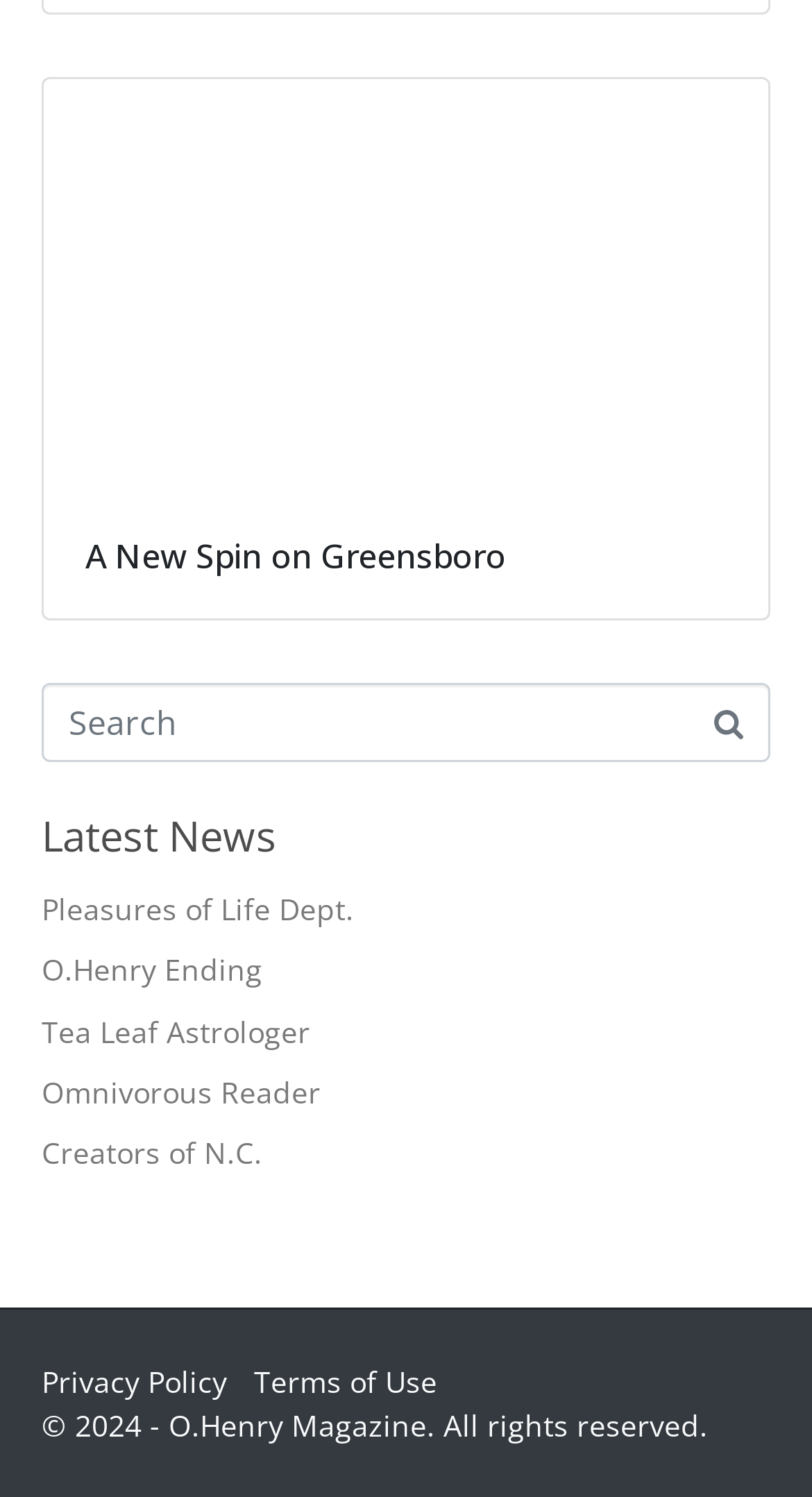Locate the bounding box coordinates of the area where you should click to accomplish the instruction: "check the privacy policy".

[0.051, 0.91, 0.279, 0.936]